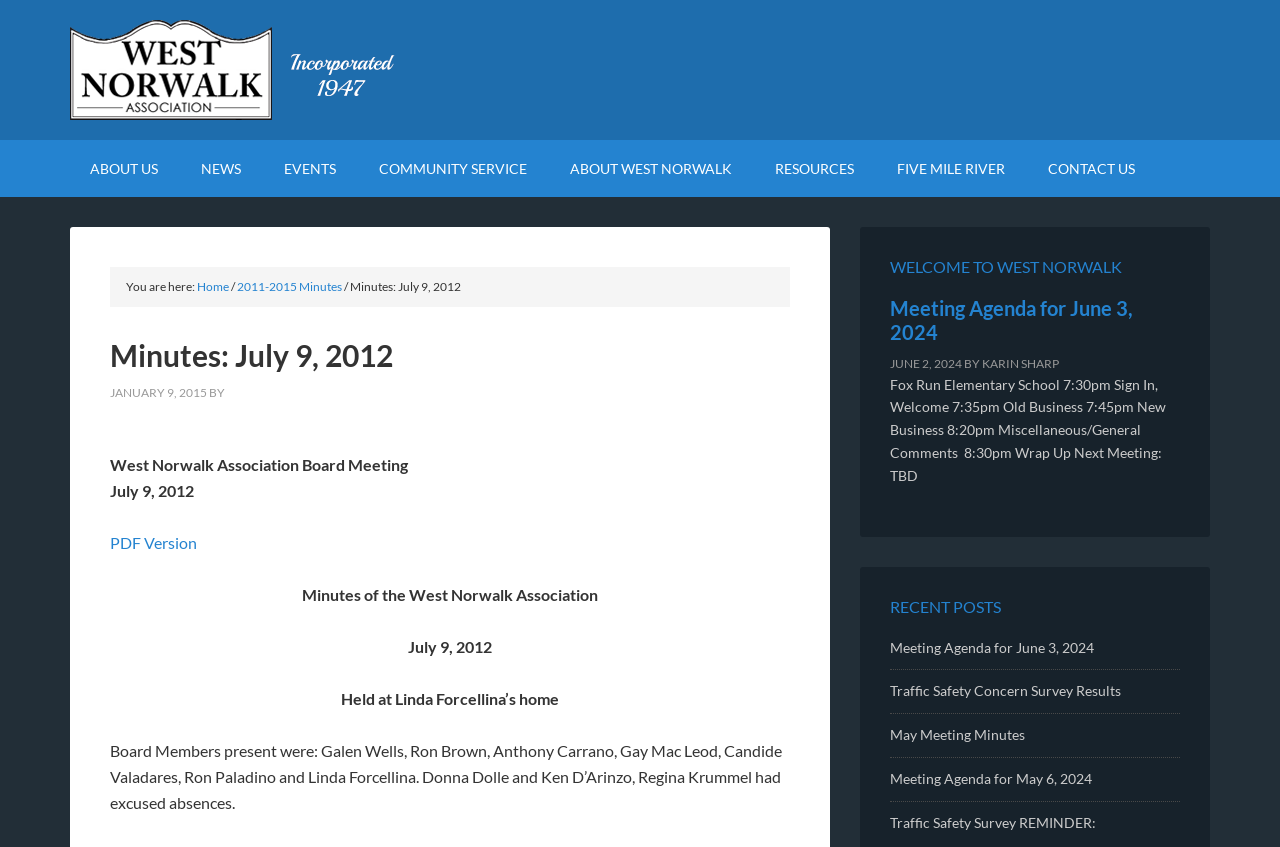Can you specify the bounding box coordinates of the area that needs to be clicked to fulfill the following instruction: "Go to 2011-2015 Minutes"?

[0.185, 0.329, 0.267, 0.347]